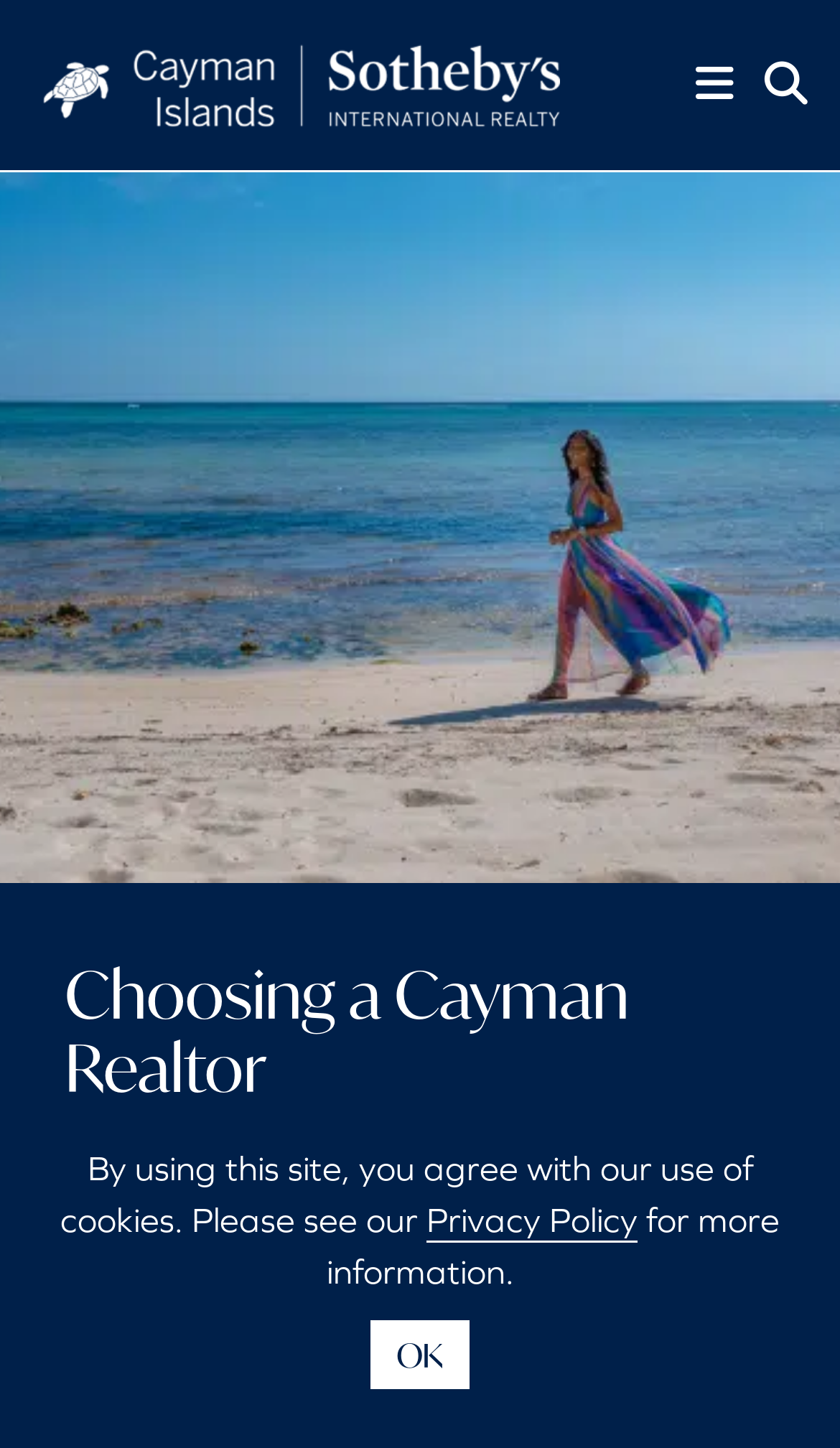Generate the title text from the webpage.

Choosing a Cayman Realtor